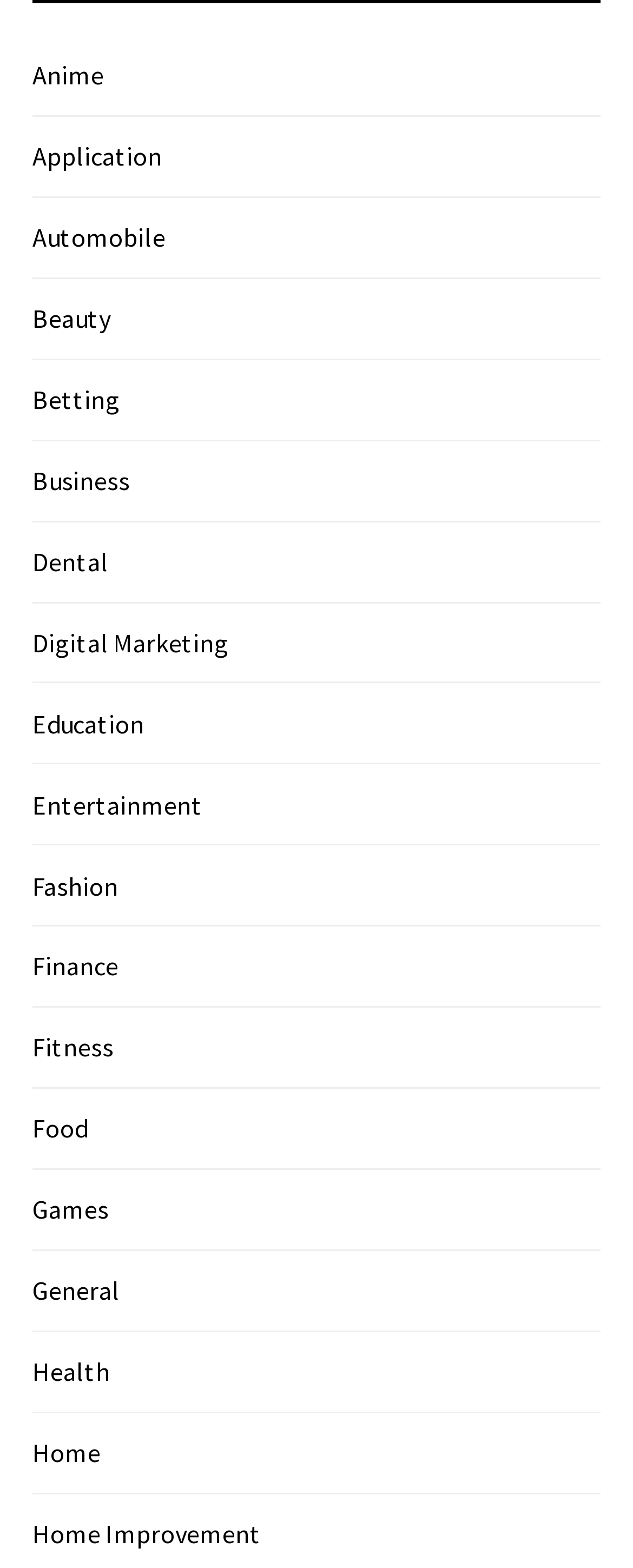Using the provided description Anime, find the bounding box coordinates for the UI element. Provide the coordinates in (top-left x, top-left y, bottom-right x, bottom-right y) format, ensuring all values are between 0 and 1.

[0.051, 0.038, 0.164, 0.058]